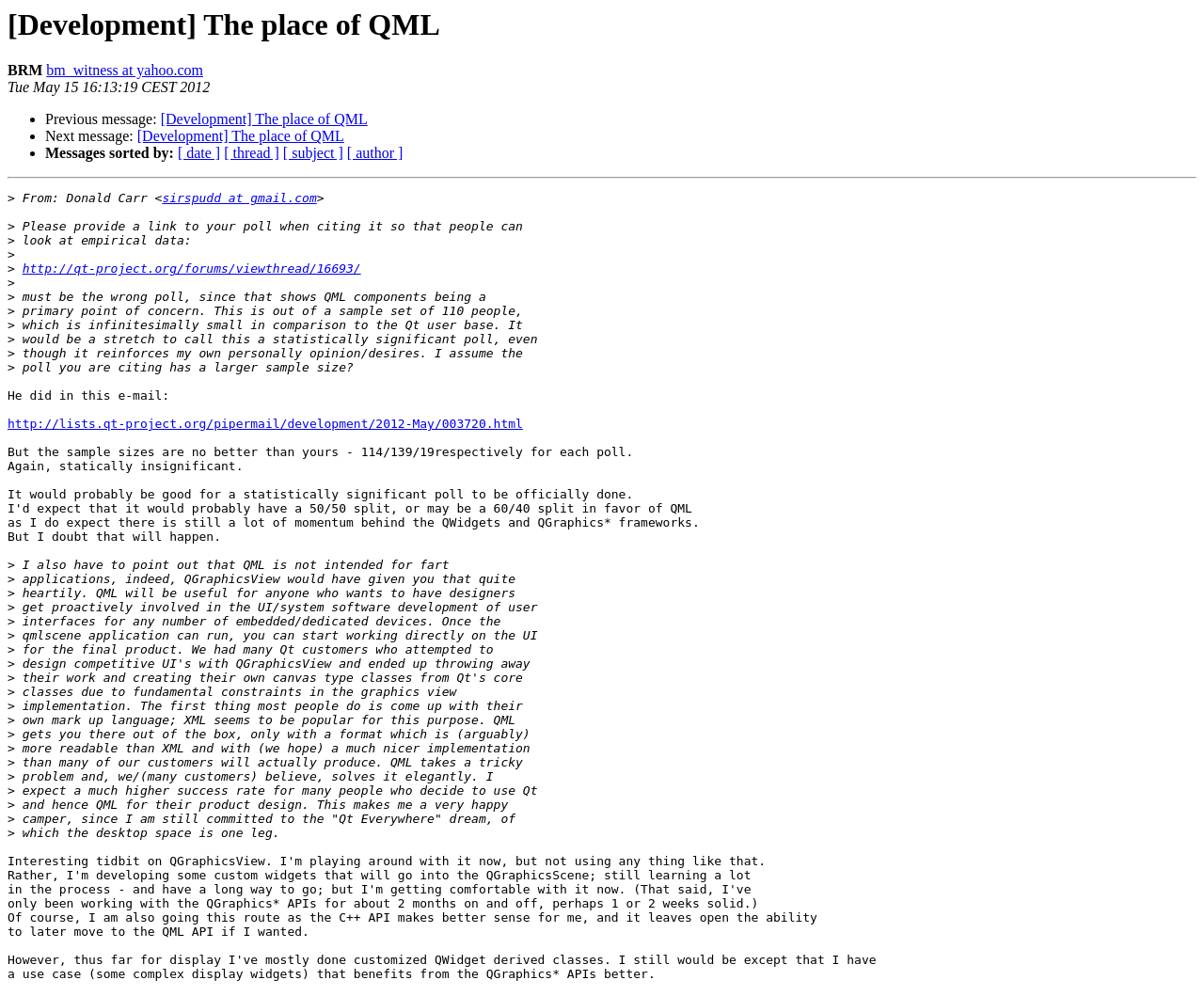Please determine the bounding box coordinates of the section I need to click to accomplish this instruction: "Click the link to view the next message".

[0.114, 0.129, 0.286, 0.145]